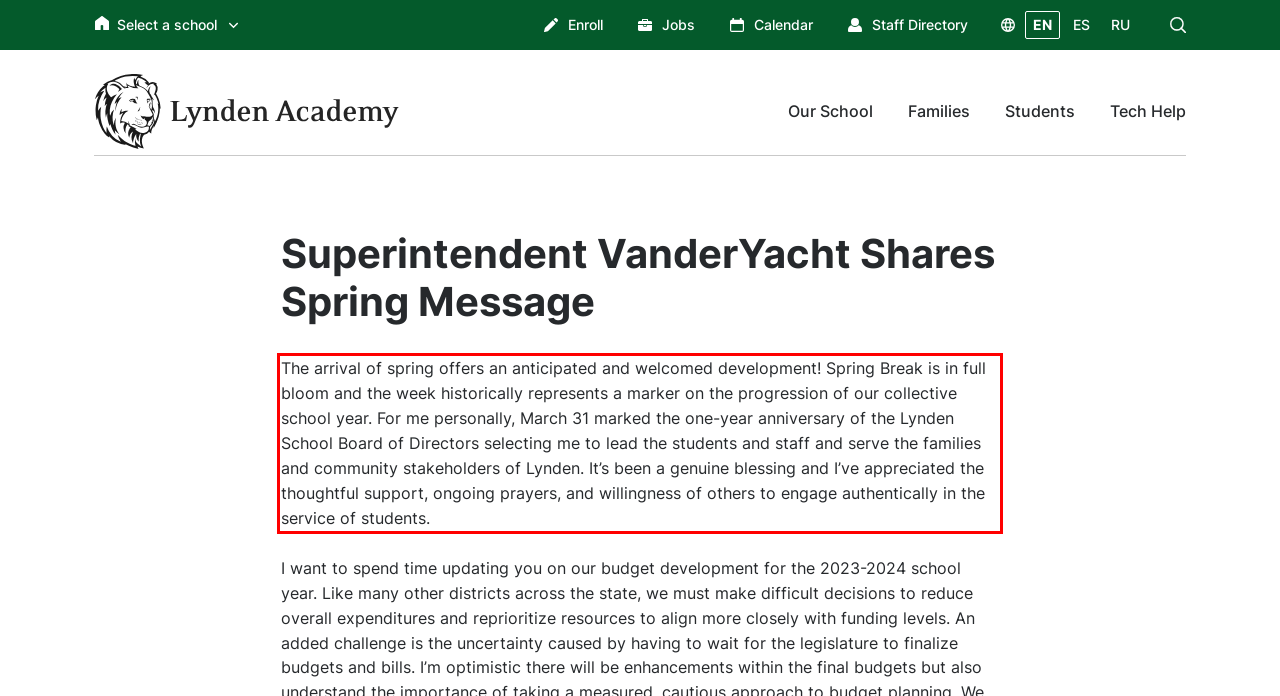In the screenshot of the webpage, find the red bounding box and perform OCR to obtain the text content restricted within this red bounding box.

The arrival of spring offers an anticipated and welcomed development! Spring Break is in full bloom and the week historically represents a marker on the progression of our collective school year. For me personally, March 31 marked the one-year anniversary of the Lynden School Board of Directors selecting me to lead the students and staff and serve the families and community stakeholders of Lynden. It’s been a genuine blessing and I’ve appreciated the thoughtful support, ongoing prayers, and willingness of others to engage authentically in the service of students.